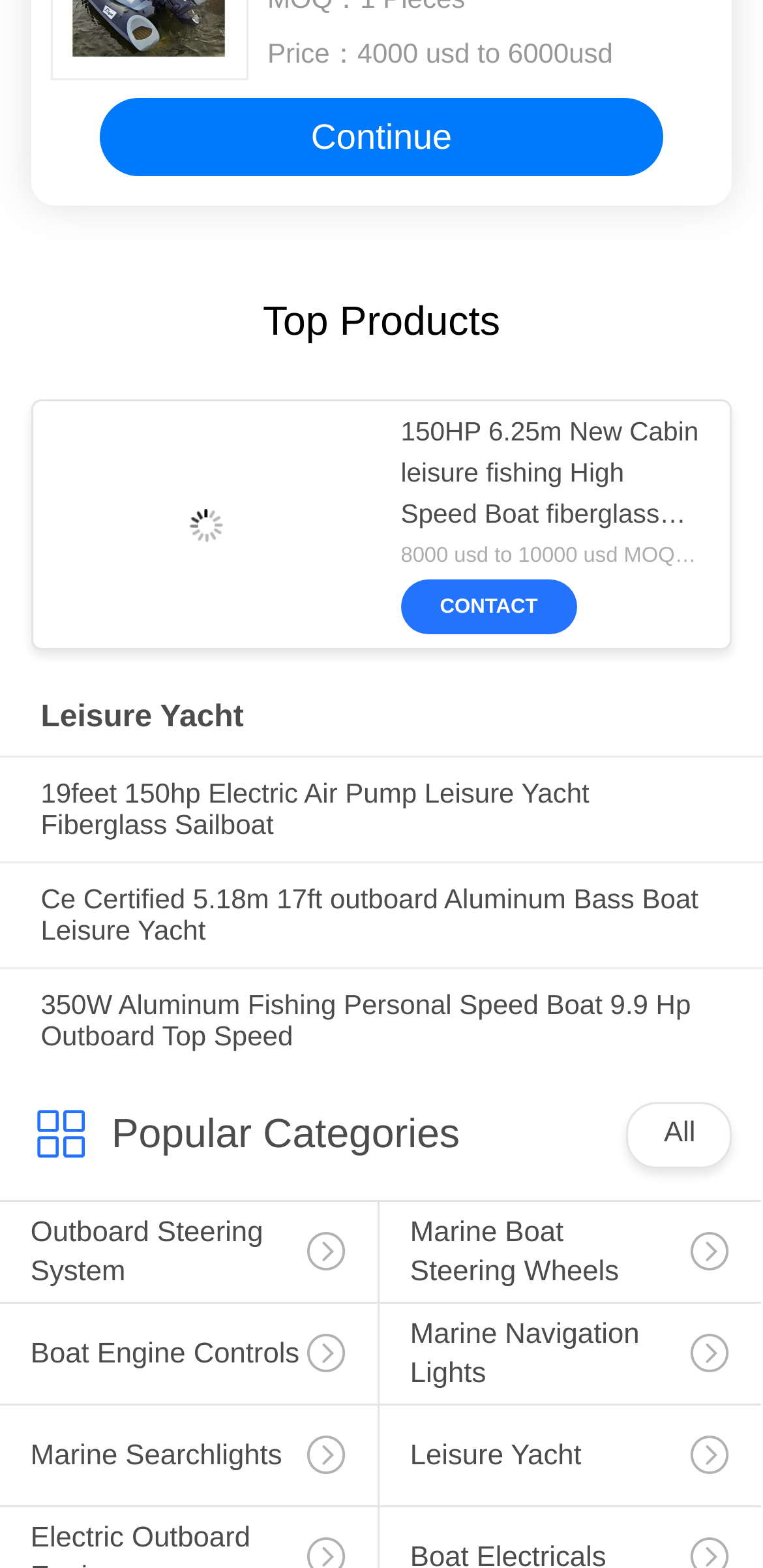For the given element description Marine Searchlights, determine the bounding box coordinates of the UI element. The coordinates should follow the format (top-left x, top-left y, bottom-right x, bottom-right y) and be within the range of 0 to 1.

[0.0, 0.896, 0.495, 0.988]